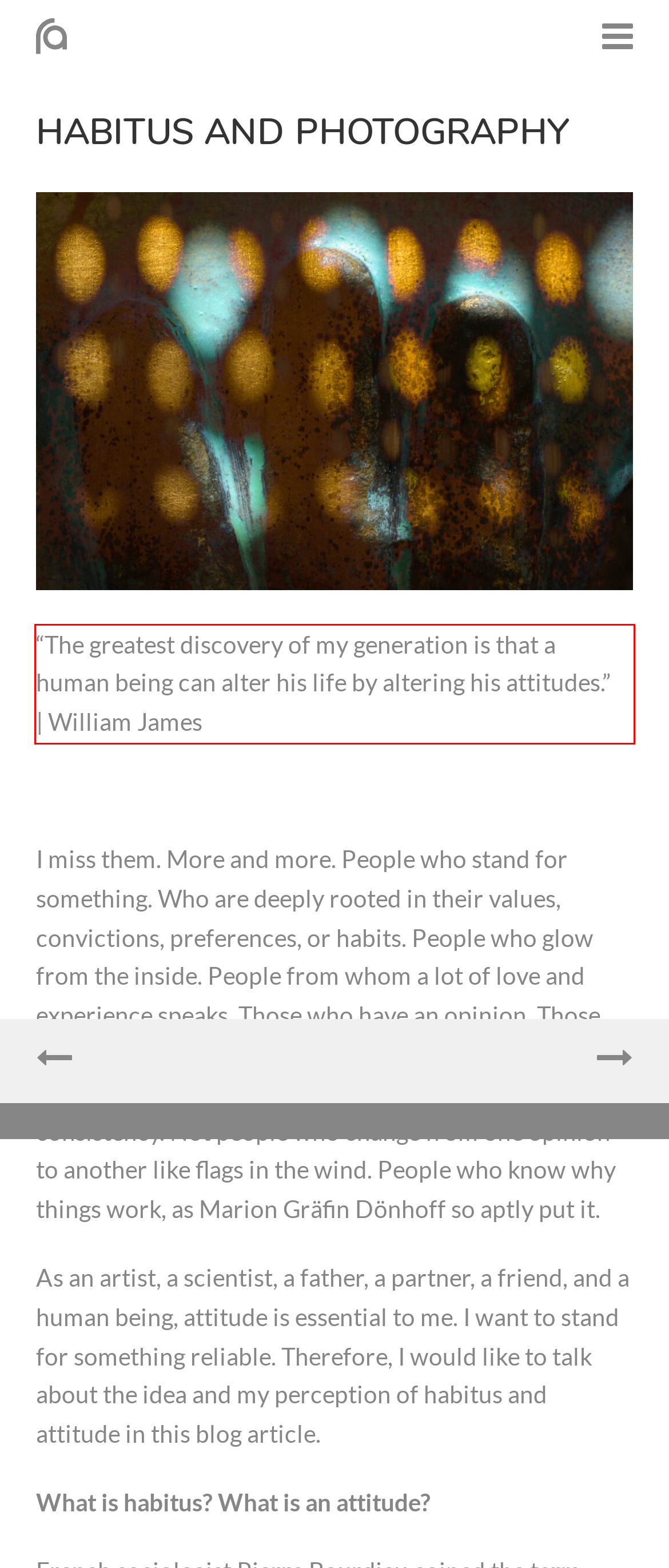Using the provided webpage screenshot, identify and read the text within the red rectangle bounding box.

“The greatest discovery of my generation is that a human being can alter his life by altering his attitudes.” | William James